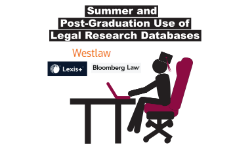Please reply to the following question using a single word or phrase: 
What are the three legal research databases featured in the image?

Westlaw, Lexis, and Bloomberg Law